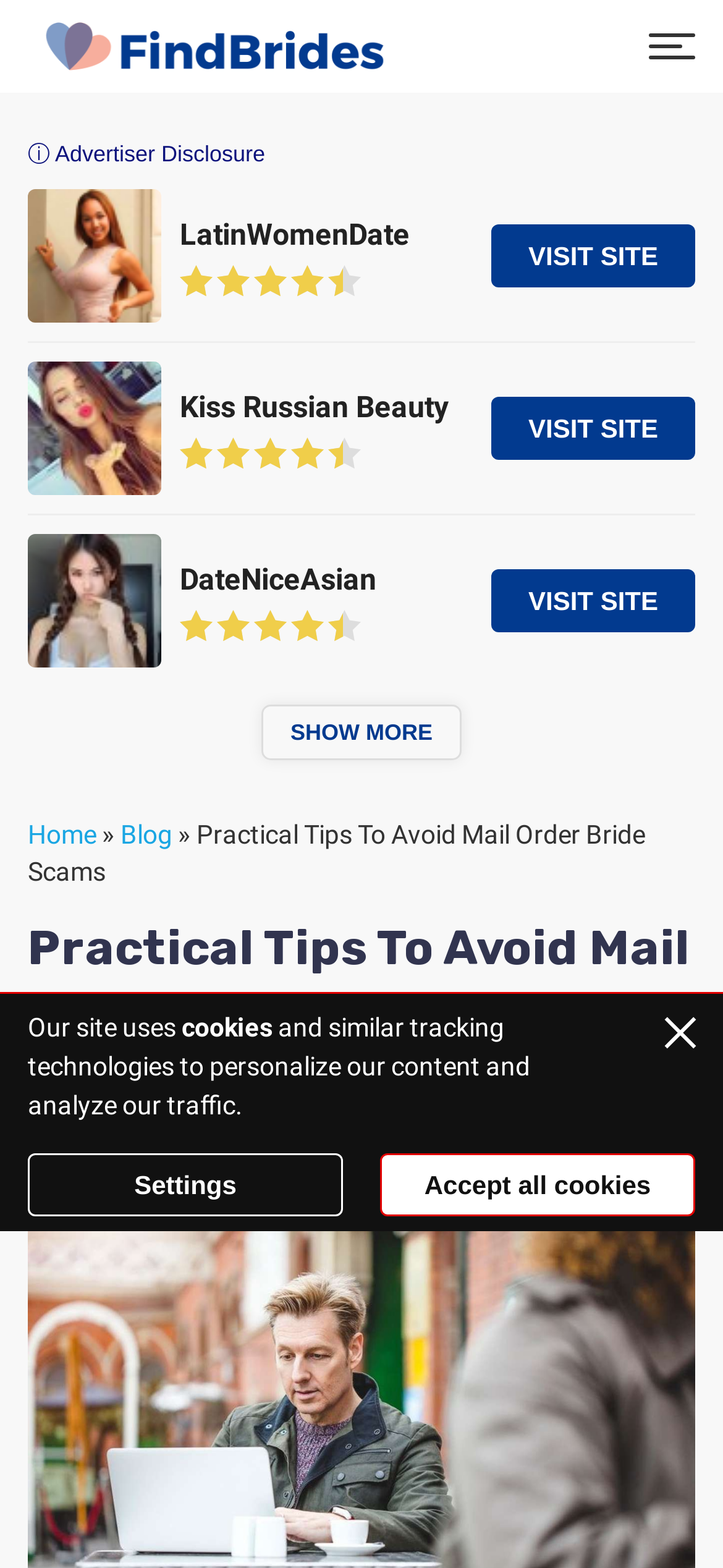Find the bounding box coordinates of the UI element according to this description: "Blog".

[0.167, 0.523, 0.238, 0.542]